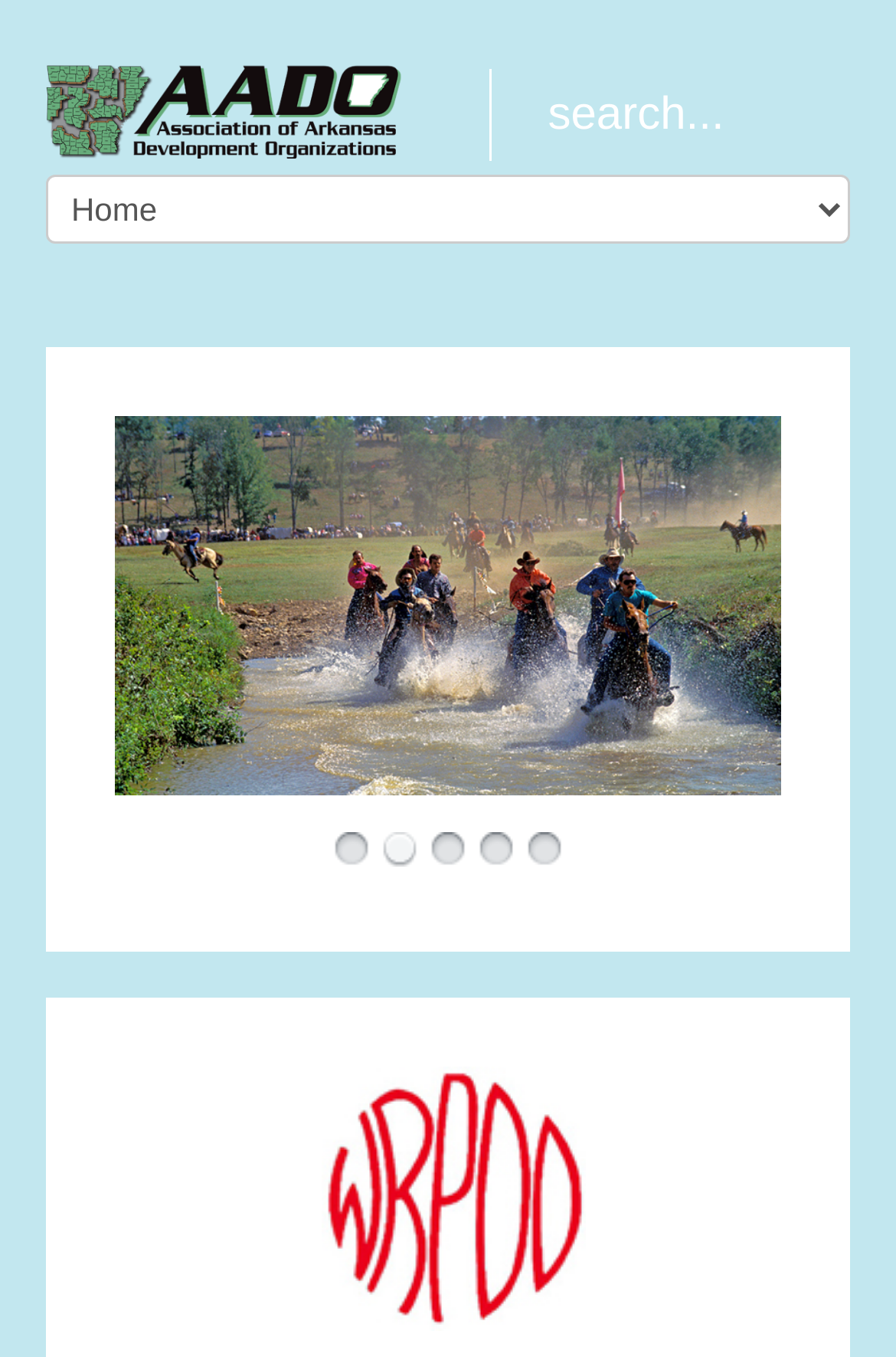Extract the bounding box coordinates for the UI element described as: "name="searchword" placeholder="search..."".

[0.612, 0.051, 0.885, 0.119]